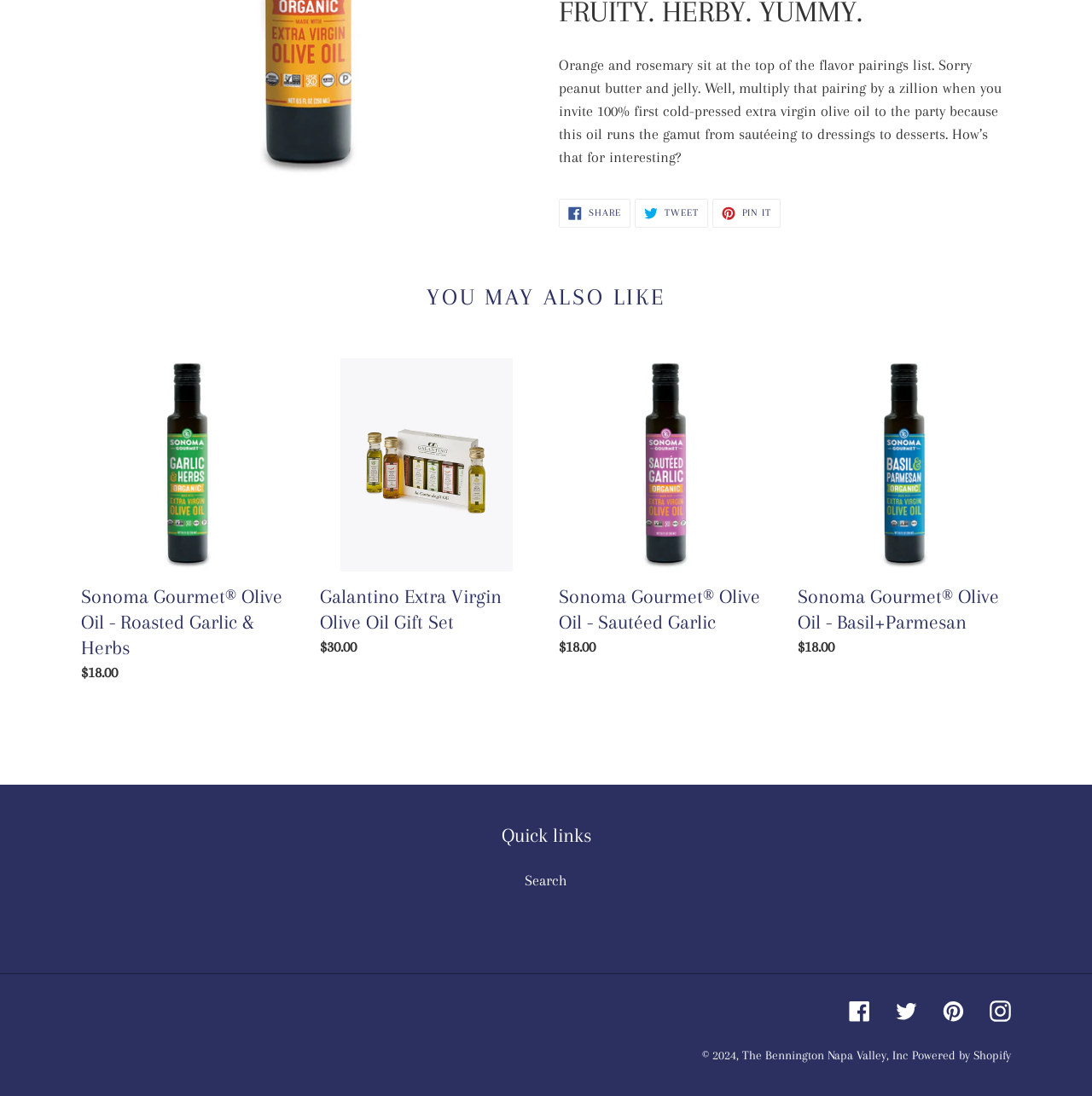For the element described, predict the bounding box coordinates as (top-left x, top-left y, bottom-right x, bottom-right y). All values should be between 0 and 1. Element description: Pin it Pin on Pinterest

[0.652, 0.181, 0.715, 0.207]